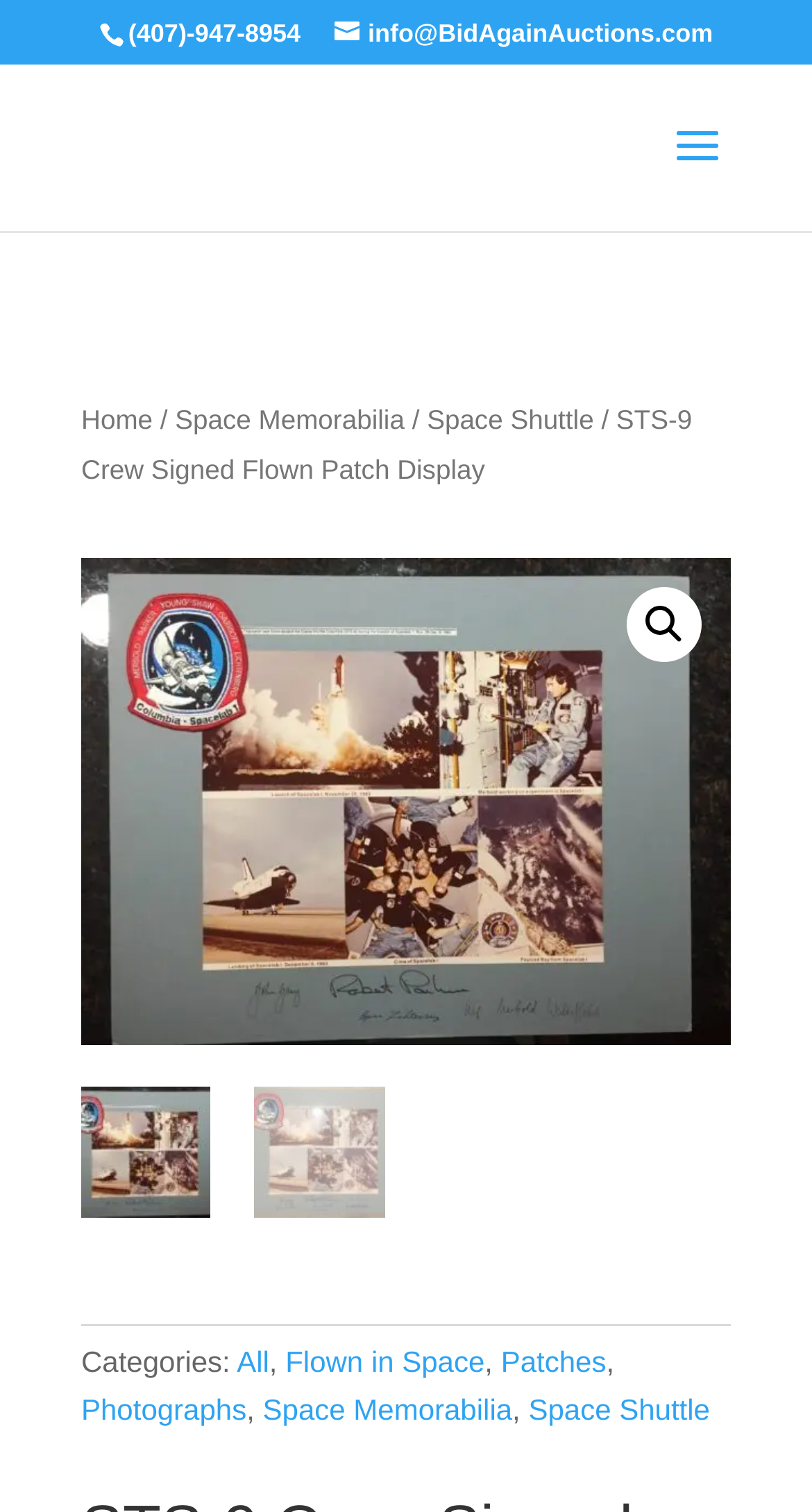Find the coordinates for the bounding box of the element with this description: "Flown in Space".

[0.351, 0.889, 0.597, 0.911]